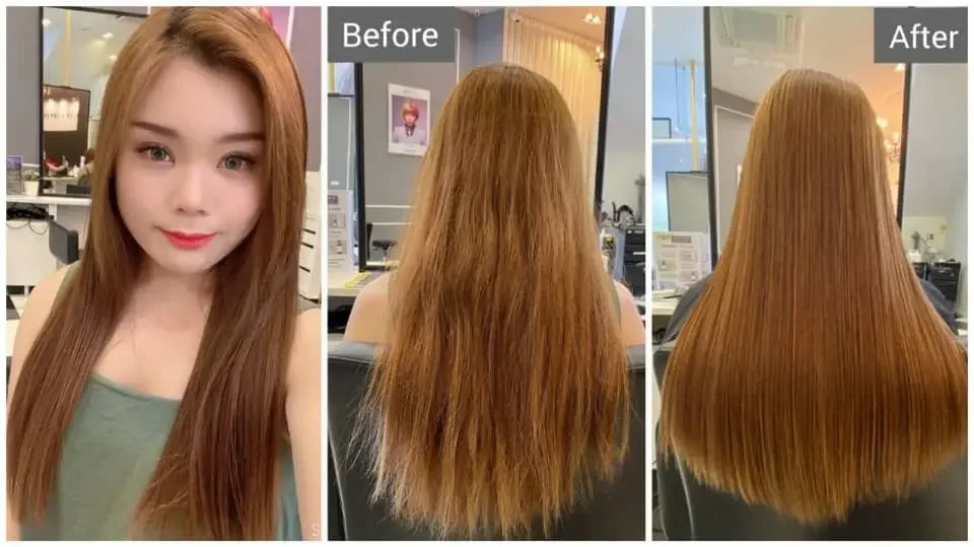What is the condition of the hair in the middle section?
Based on the image, give a concise answer in the form of a single word or short phrase.

Slightly frizzy and unkempt